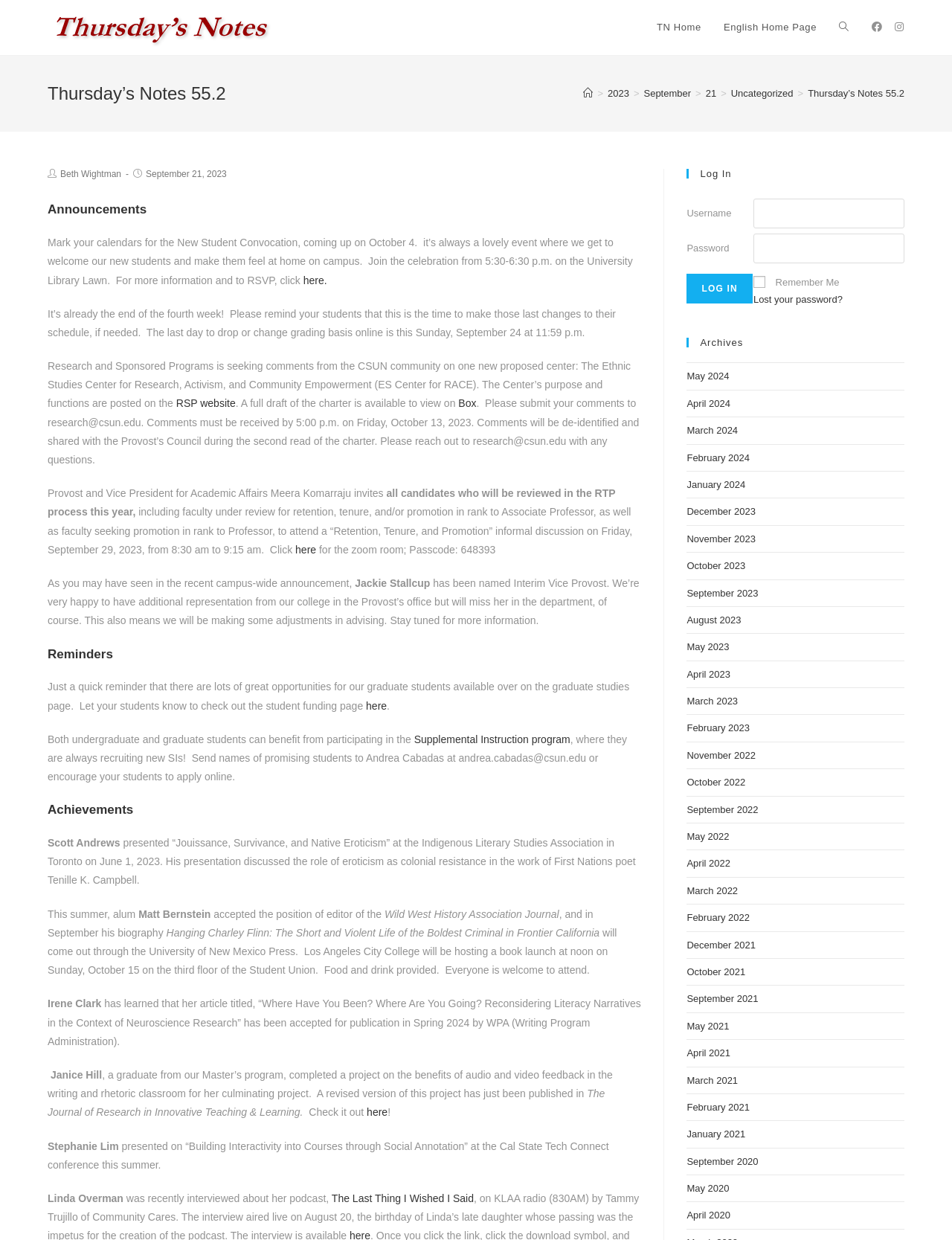Locate the bounding box of the UI element described in the following text: "Lost your password?".

[0.791, 0.237, 0.885, 0.246]